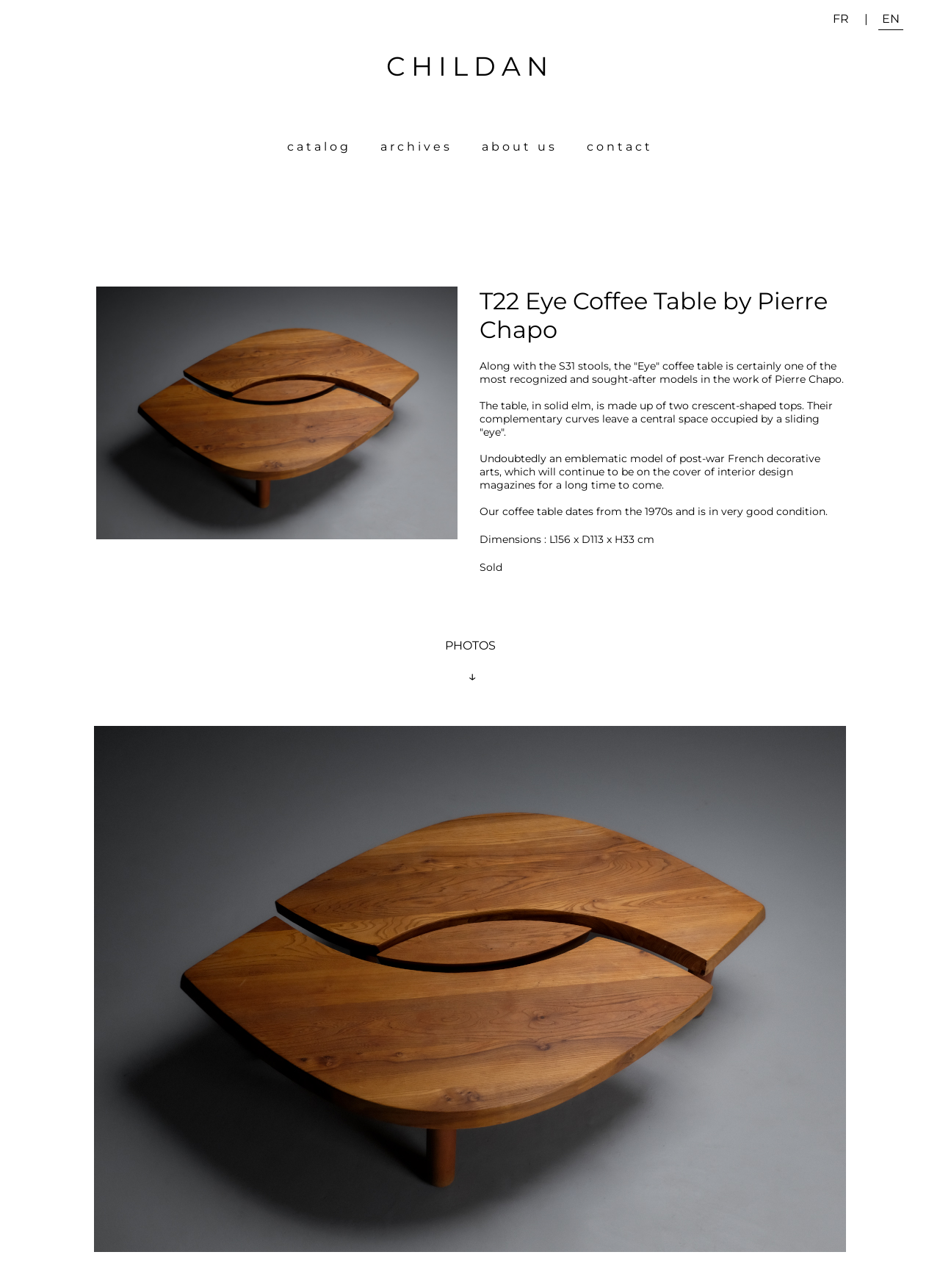Using the information in the image, give a detailed answer to the following question: What is the material of the coffee table?

I inferred this answer by reading the description of the coffee table, which mentions that it is made of French orme wood.